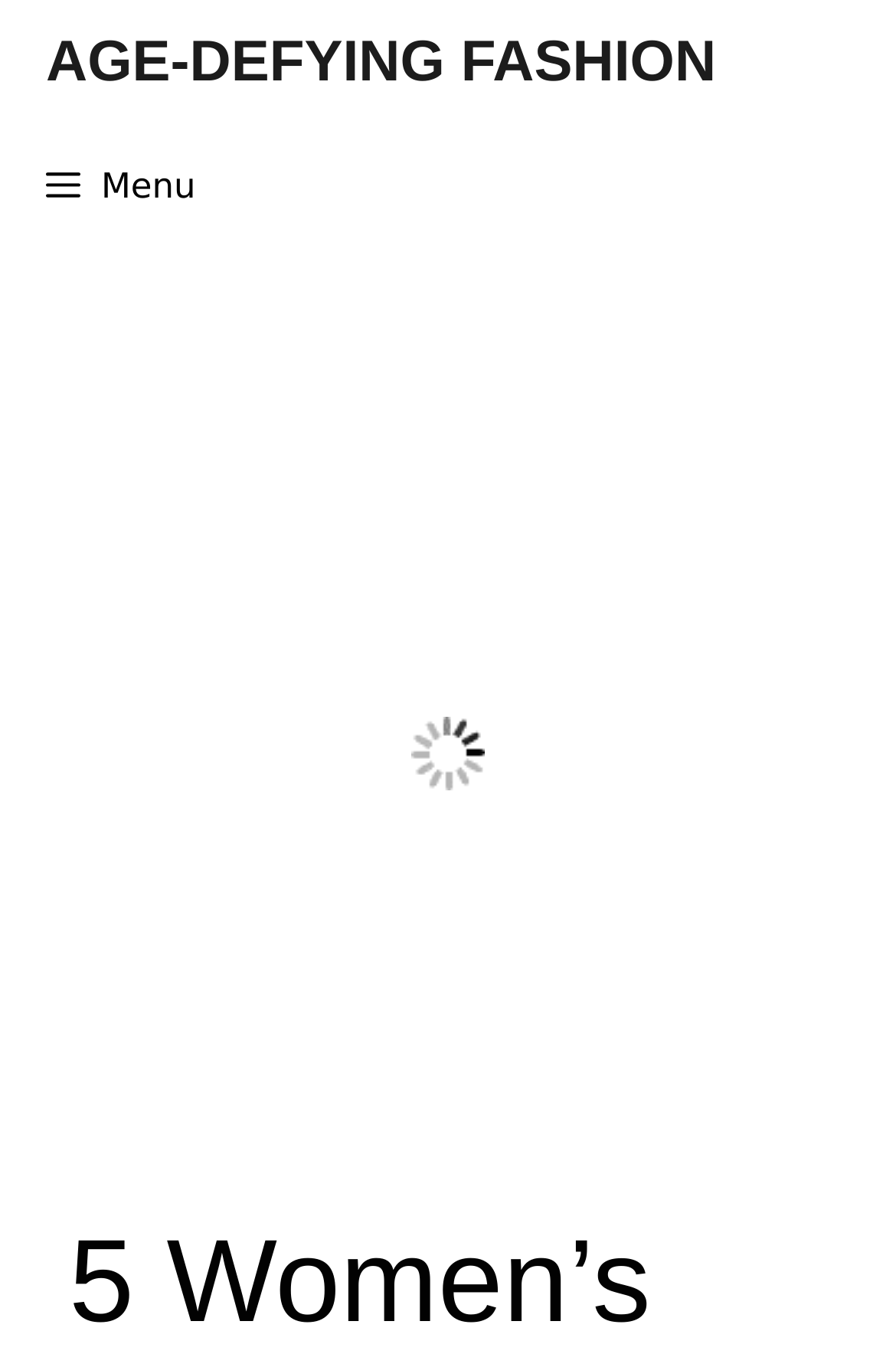What is the headline of the webpage?

5 Women’s Hygiene Essentials for Optimal Well-being